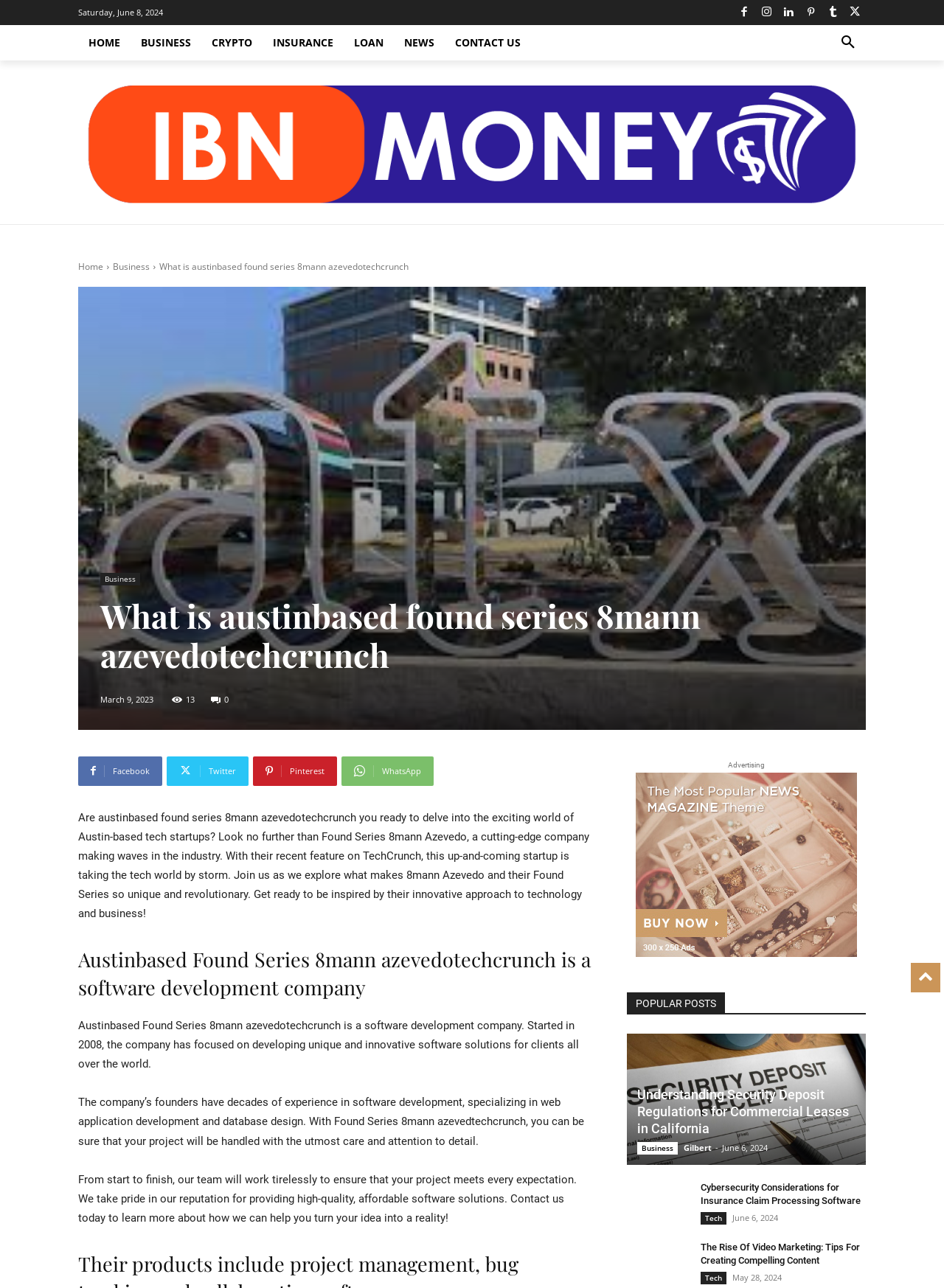Could you provide the bounding box coordinates for the portion of the screen to click to complete this instruction: "Check the 'POPULAR POSTS'"?

[0.664, 0.77, 0.917, 0.787]